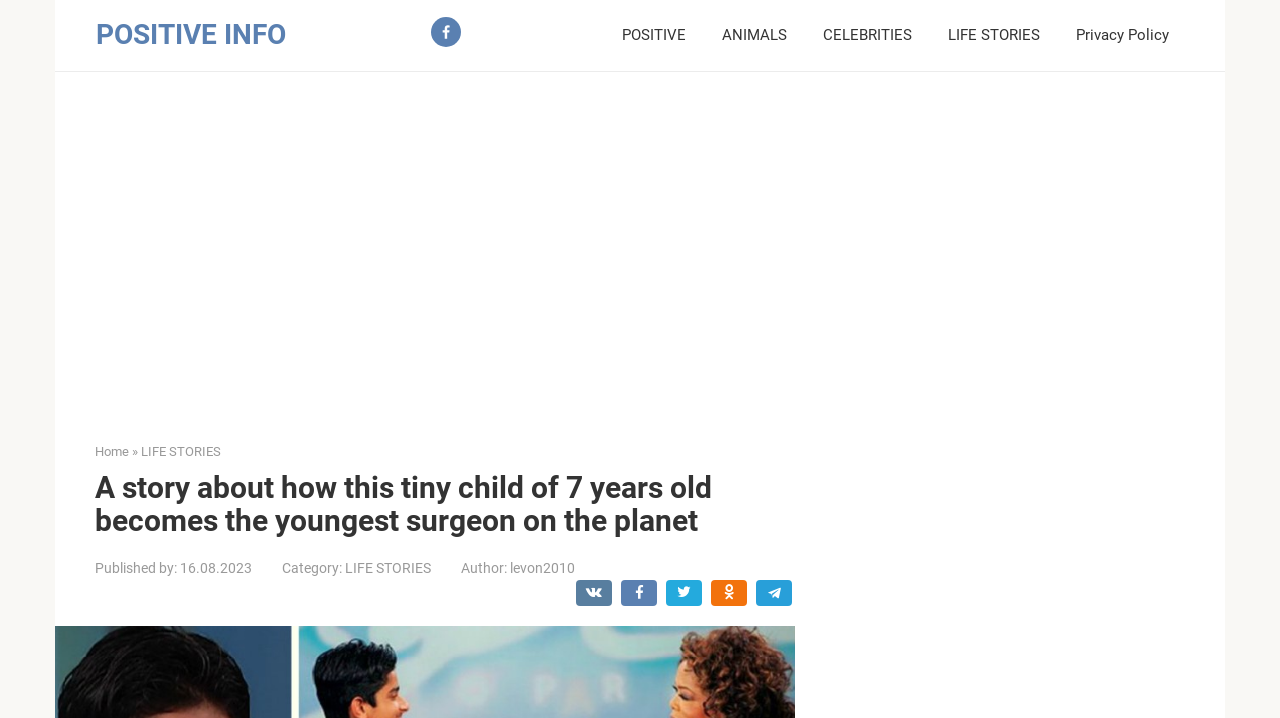Please answer the following question using a single word or phrase: 
When was the article published?

16.08.2023